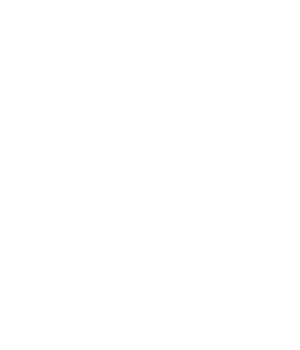Where did Jaume Mir study after the School of Arts and Crafts of Palma?
Refer to the image and provide a concise answer in one word or phrase.

San Fernando School of Fine Arts in Madrid